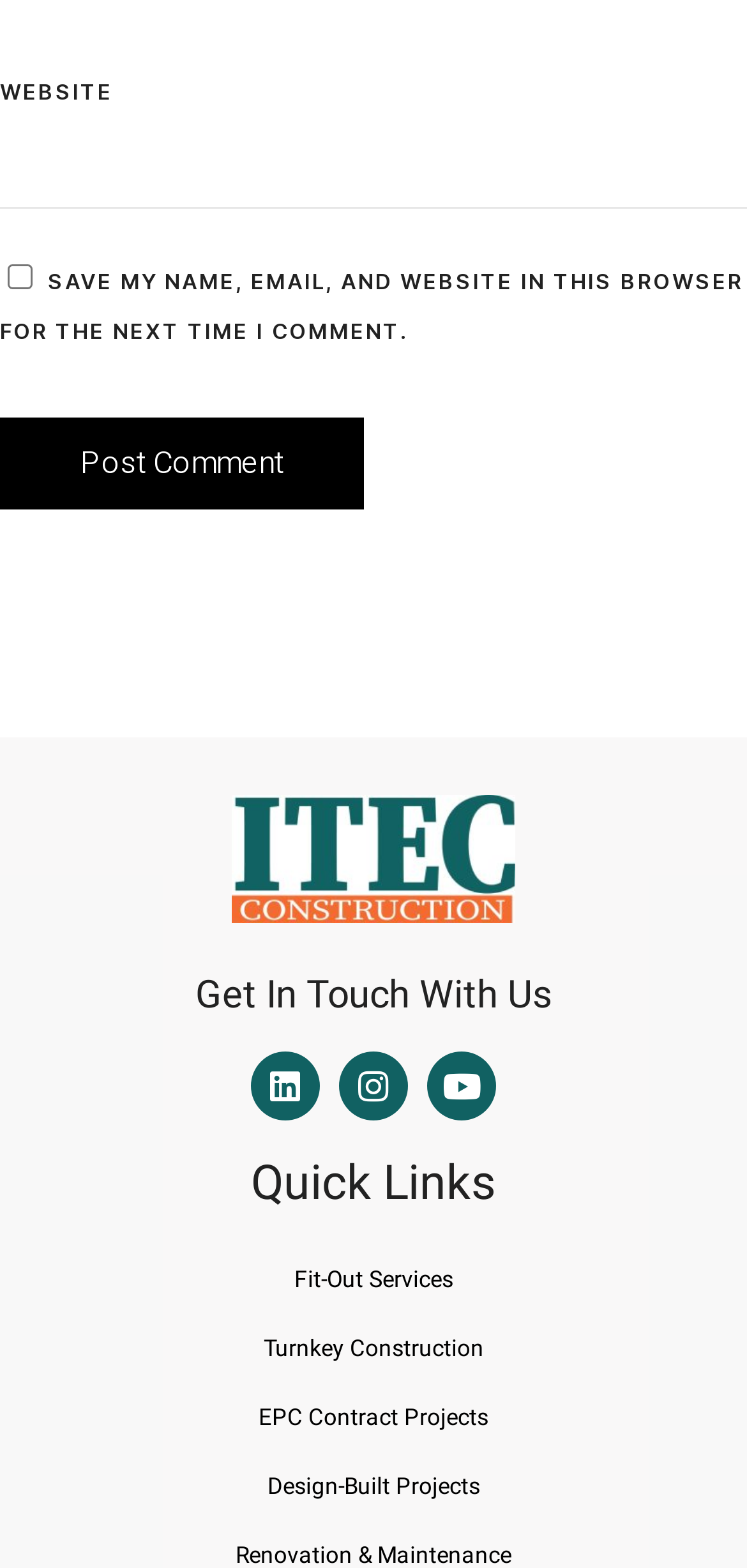Determine the bounding box coordinates for the area you should click to complete the following instruction: "Open WhatsApp Image".

[0.026, 0.507, 0.974, 0.598]